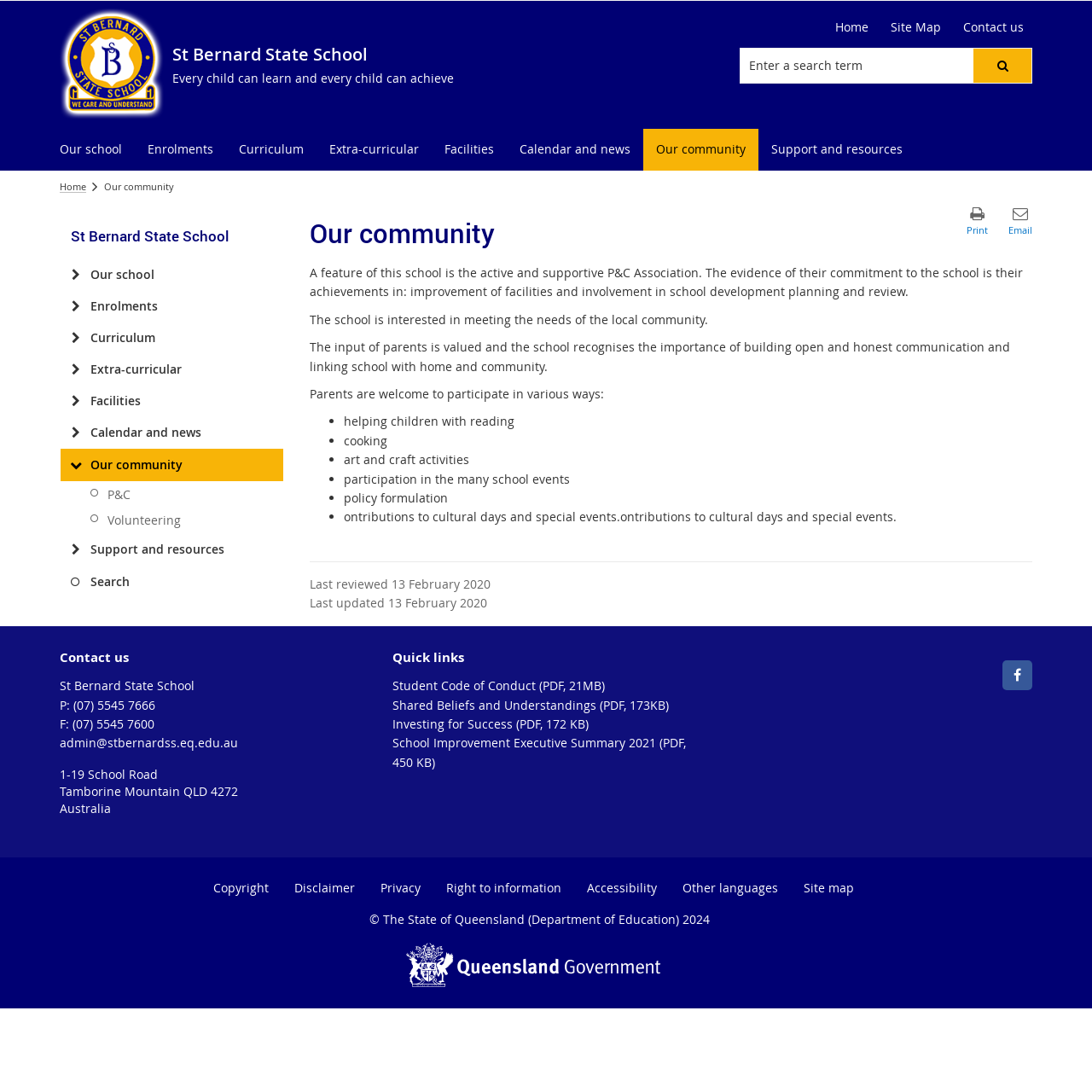What is the email address of the school?
Offer a detailed and exhaustive answer to the question.

The email address of the school can be found in the footer section, specifically in the link 'admin@stbernardss.eq.edu.au' with the ID 292.